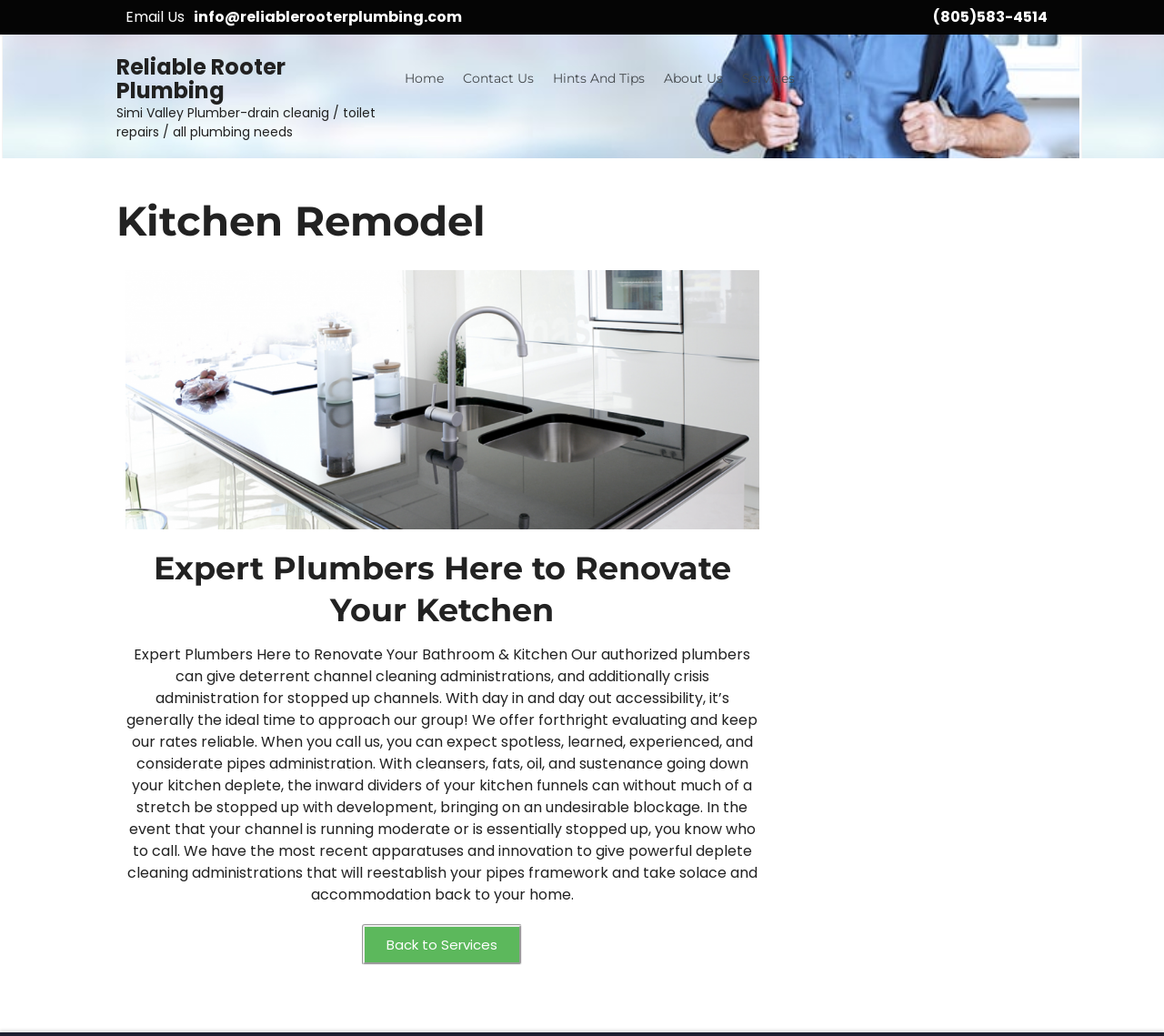Give a one-word or one-phrase response to the question:
What is the main service offered by the plumber?

Kitchen and Bathroom renovation